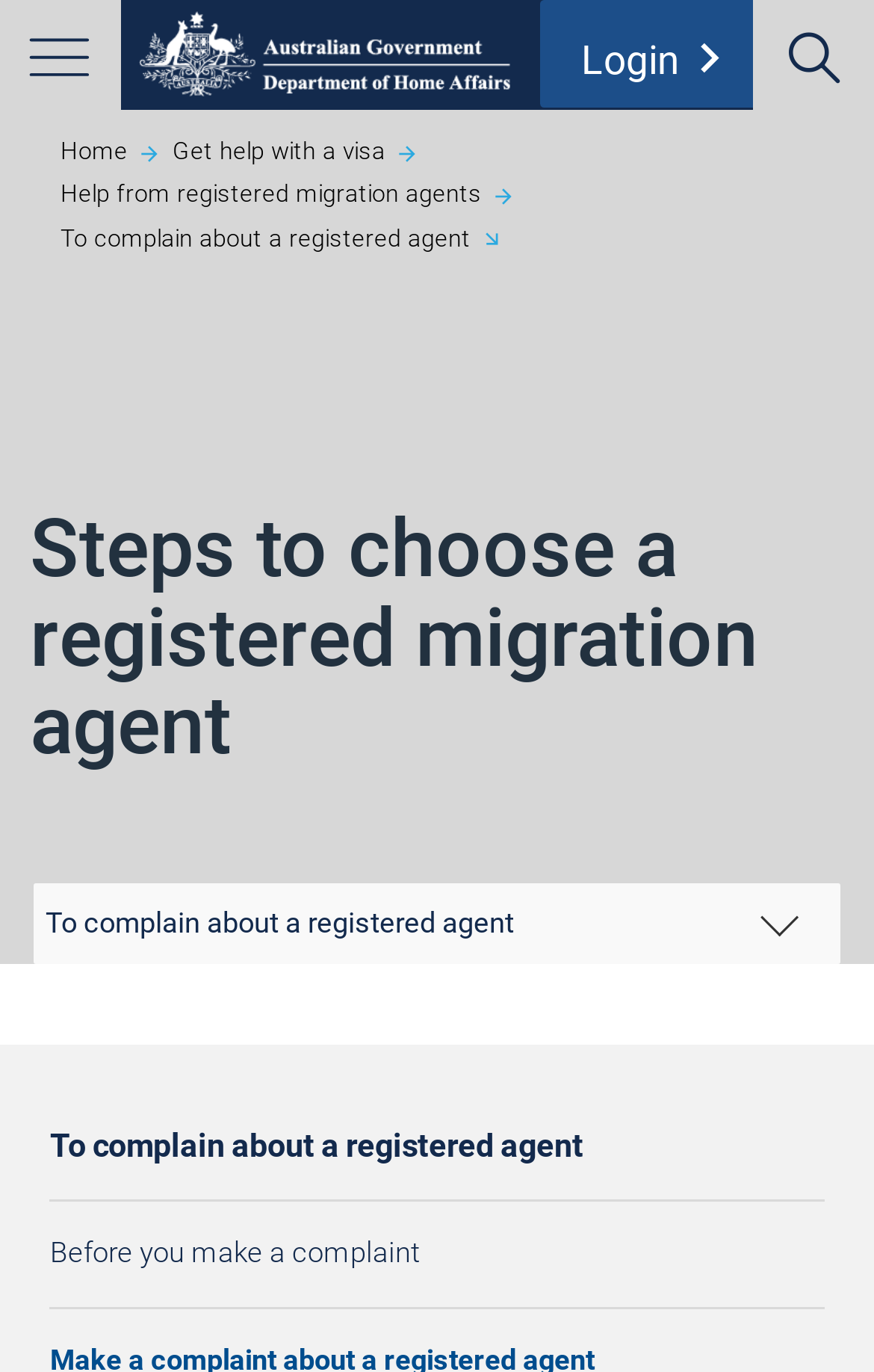Identify the bounding box coordinates of the region that should be clicked to execute the following instruction: "Login to your account".

[0.619, 0.0, 0.89, 0.079]